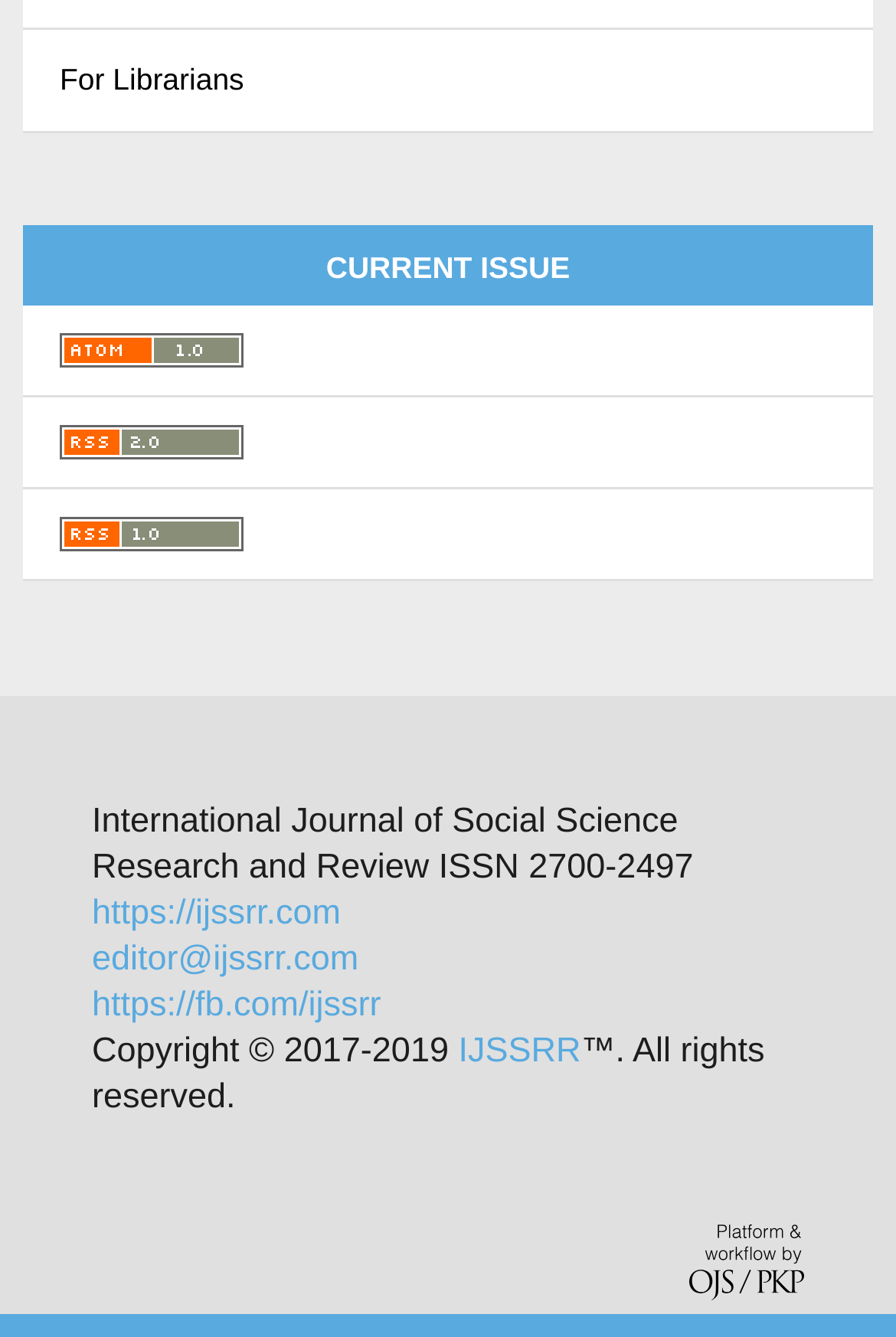Use a single word or phrase to answer the question:
What is the URL of the journal's Facebook page?

https://fb.com/ijssrr